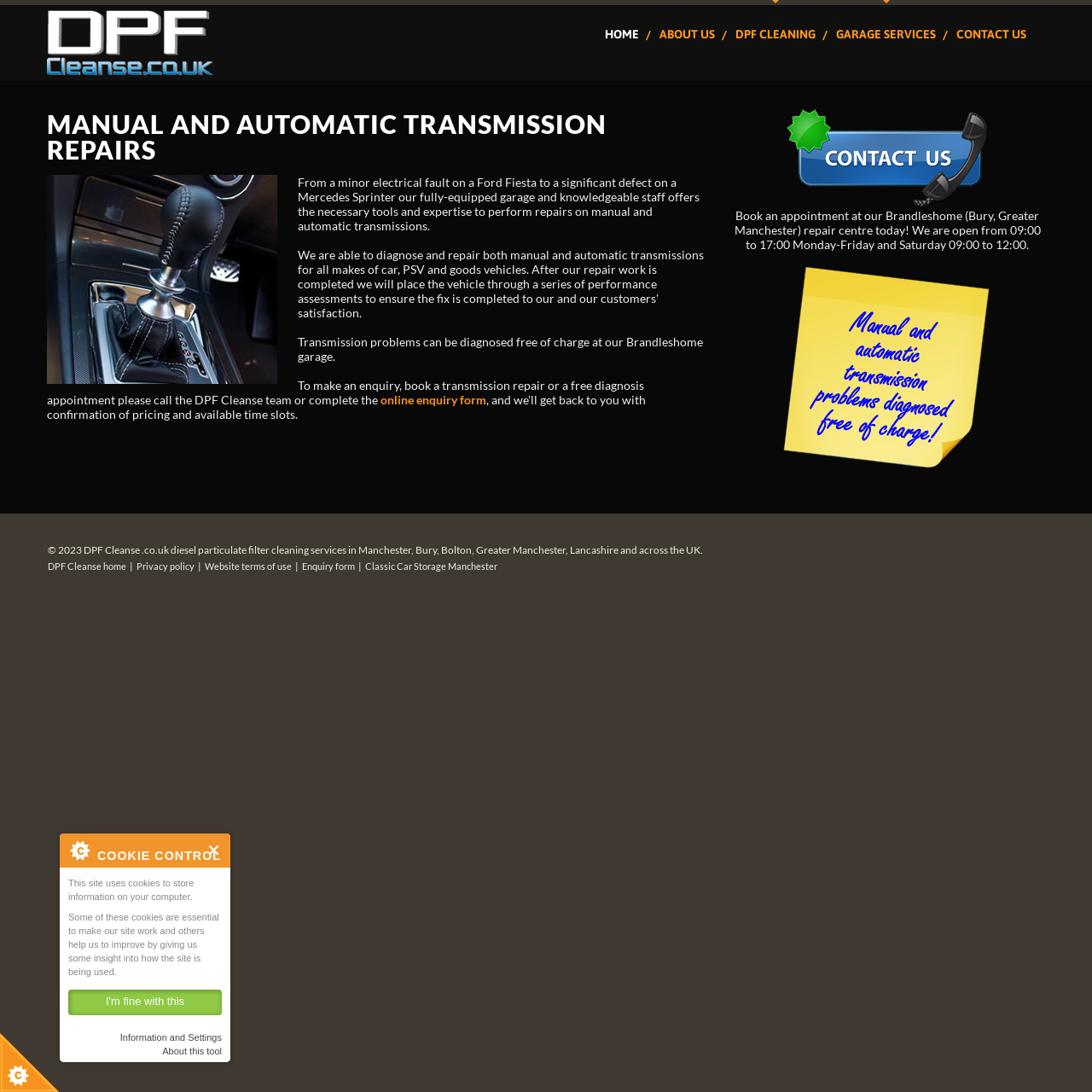Locate the bounding box coordinates of the area where you should click to accomplish the instruction: "Go to the HOME page".

[0.554, 0.025, 0.585, 0.038]